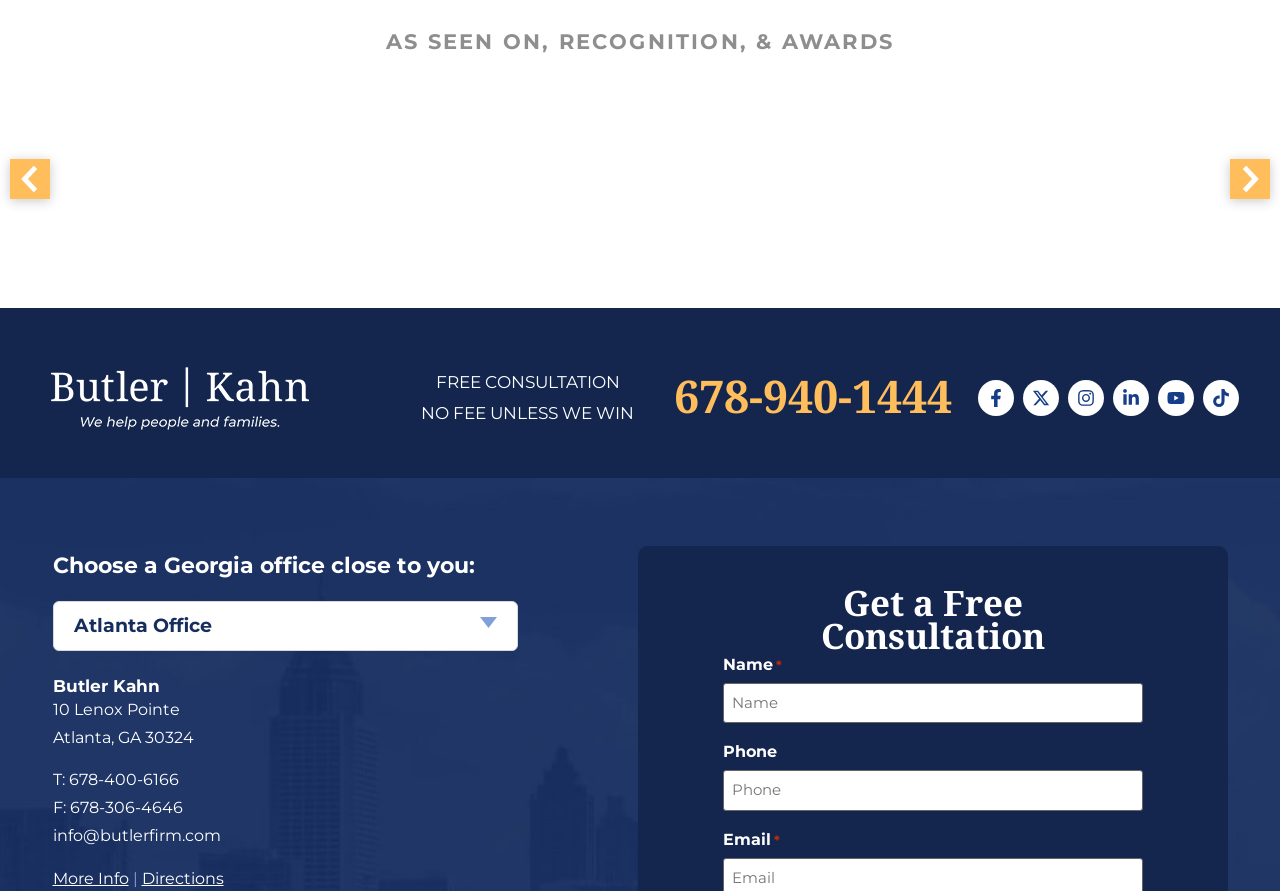How many social media links are there?
Refer to the screenshot and deliver a thorough answer to the question presented.

There are 5 social media links located at the top right corner of the webpage, which are Facebook, Instagram, Linkedin, Youtube, and Tiktok, each with its own image and link.